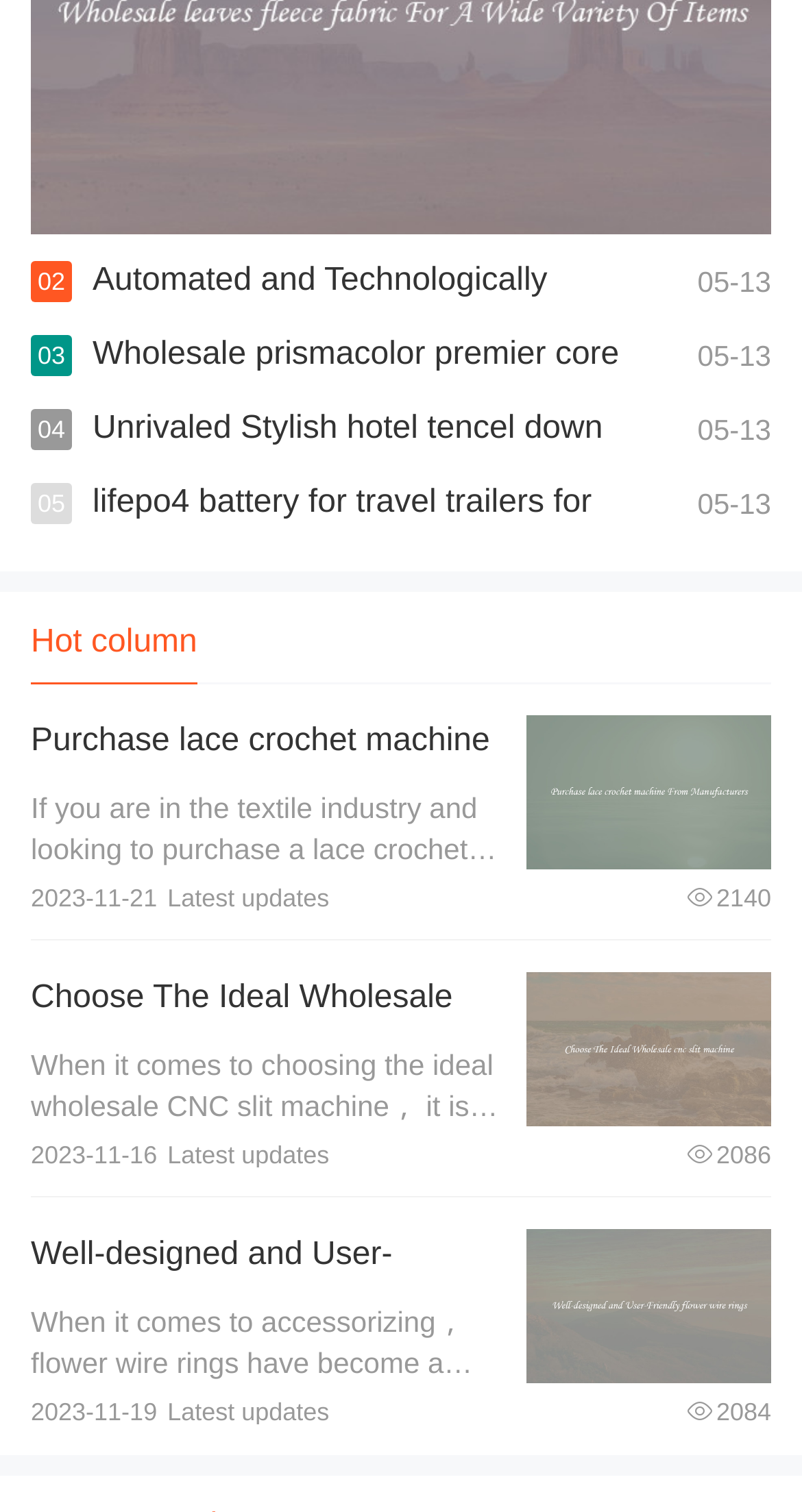Determine the bounding box coordinates of the element's region needed to click to follow the instruction: "View details of Automated and Technologically Advanced Wholesale wall bottle opener cap catcher". Provide these coordinates as four float numbers between 0 and 1, formatted as [left, top, right, bottom].

[0.115, 0.174, 0.911, 0.295]